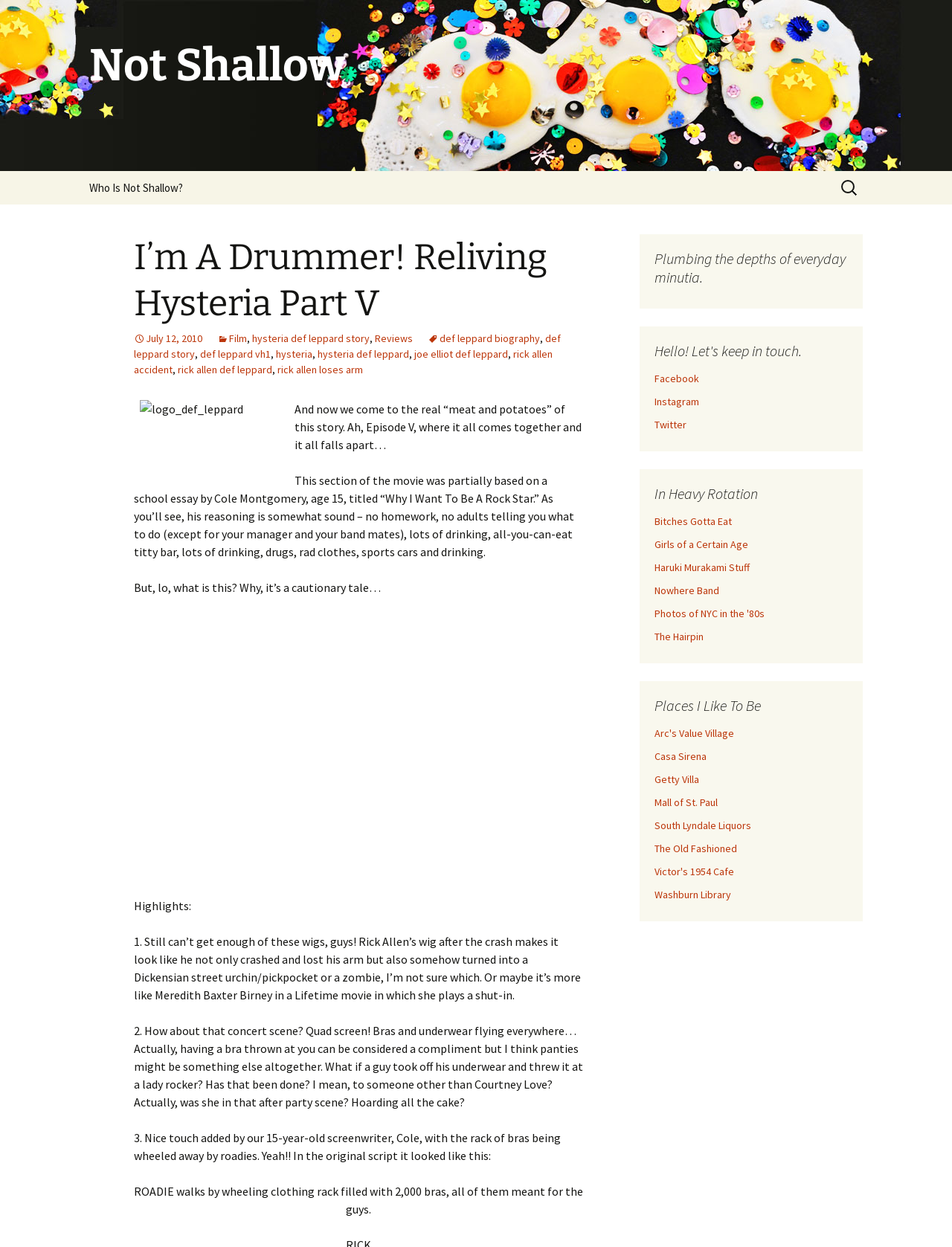Can you provide the bounding box coordinates for the element that should be clicked to implement the instruction: "Read the article 'I’m A Drummer! Reliving Hysteria Part V'"?

[0.141, 0.188, 0.612, 0.262]